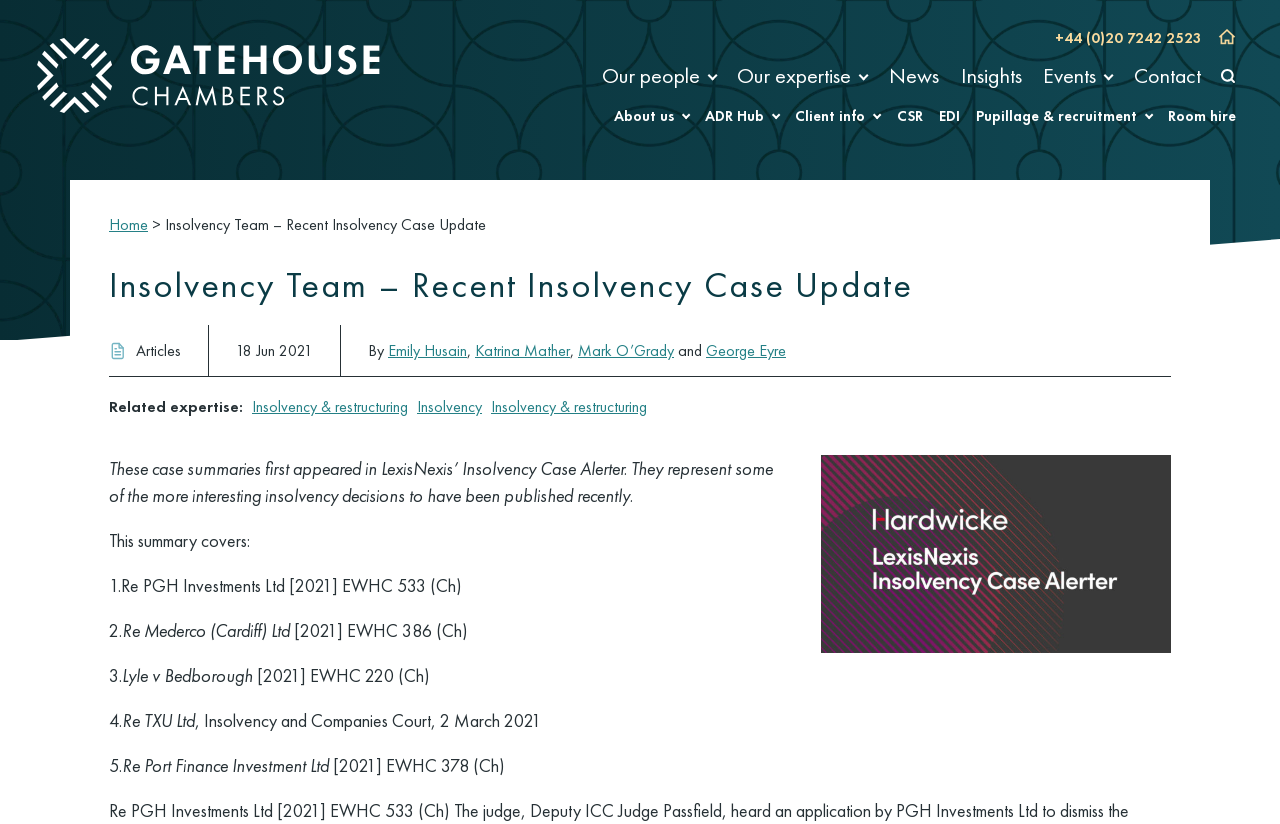Determine the bounding box coordinates of the region that needs to be clicked to achieve the task: "Explore 'THAI THAI CHICAGO: EMBRACING CULINARY SU...'".

None